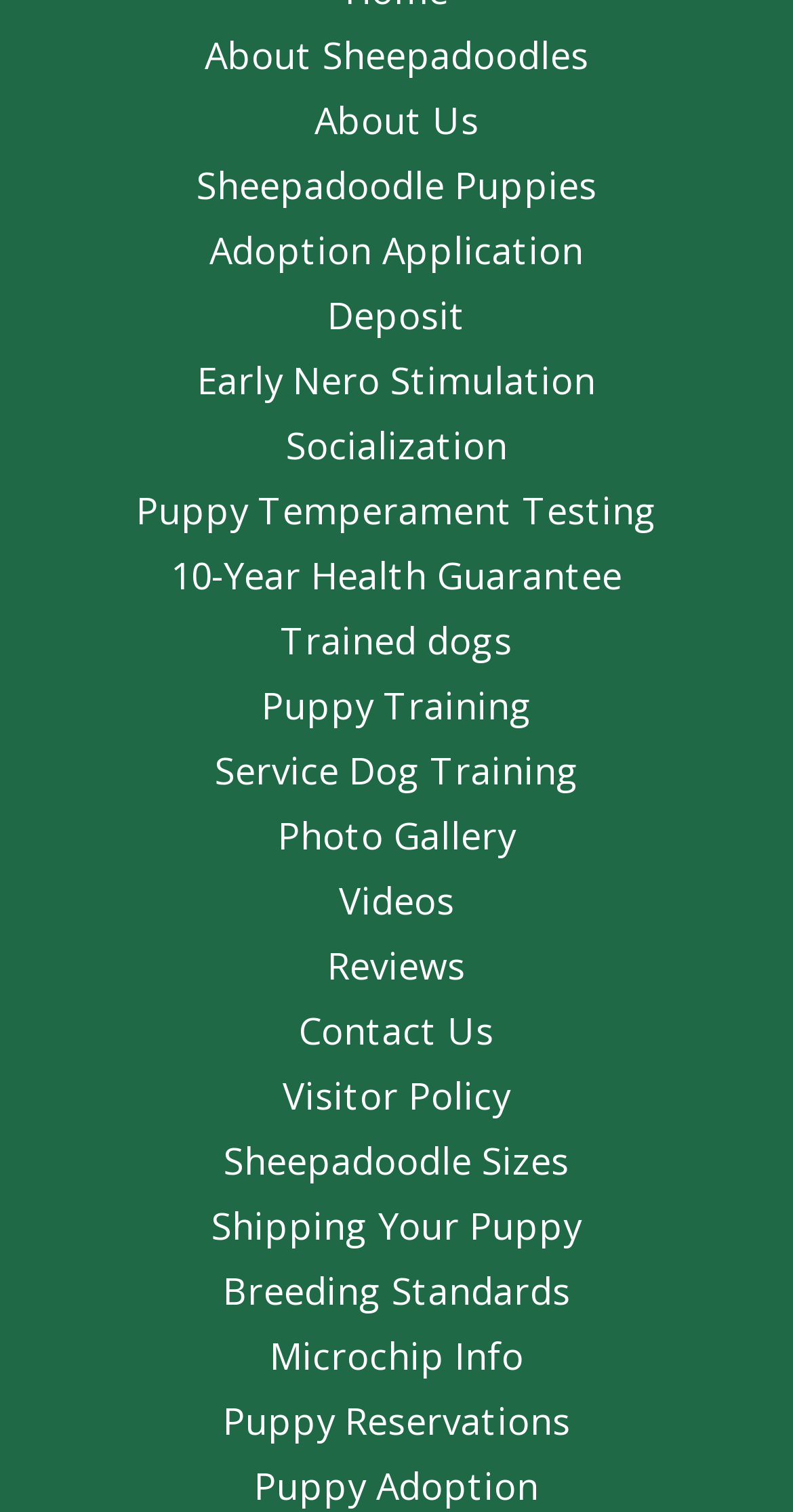Provide the bounding box coordinates for the UI element that is described by this text: "Breeding Standards". The coordinates should be in the form of four float numbers between 0 and 1: [left, top, right, bottom].

[0.26, 0.832, 0.74, 0.875]